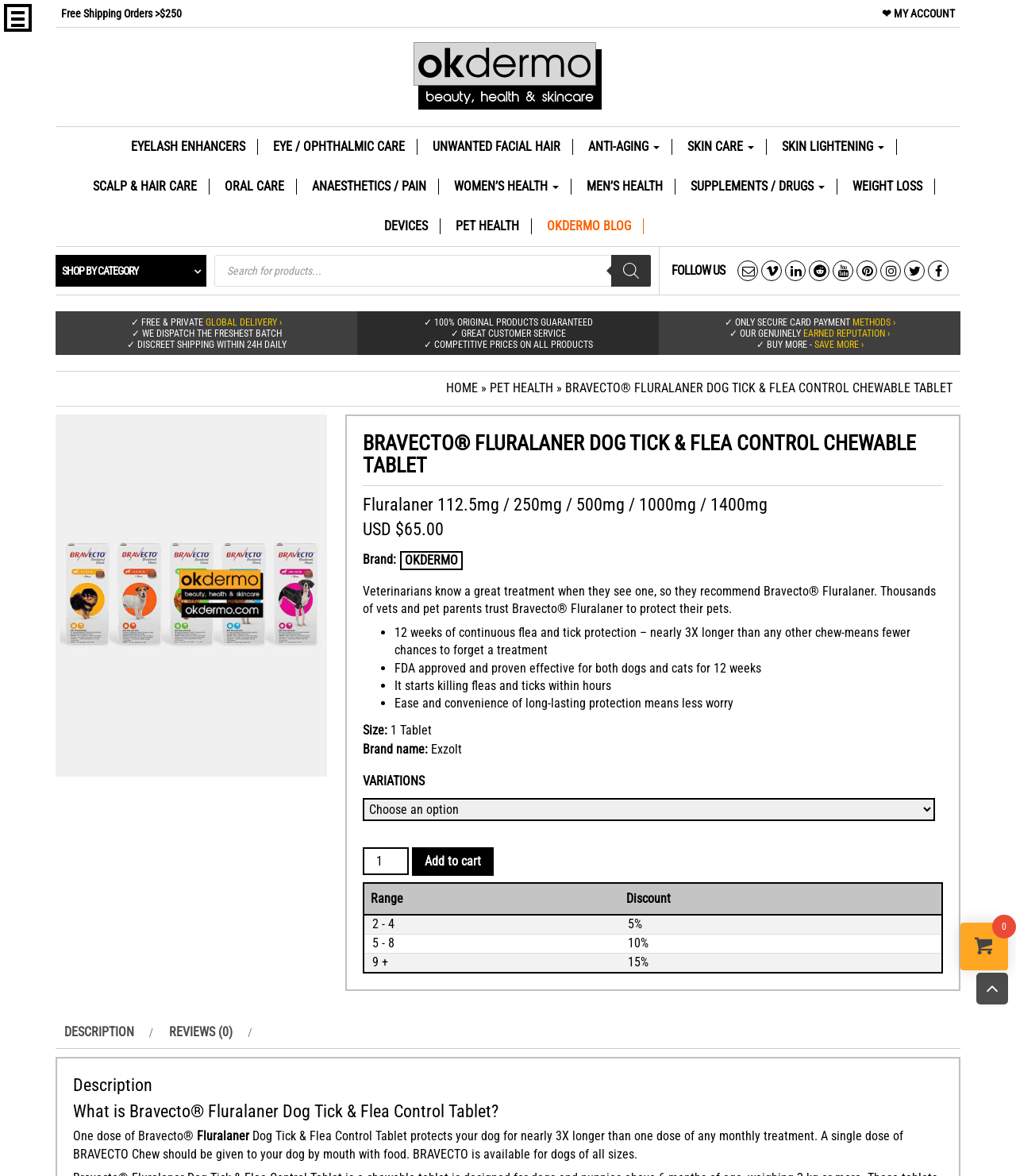Pinpoint the bounding box coordinates of the element you need to click to execute the following instruction: "Create an account to save progress". The bounding box should be represented by four float numbers between 0 and 1, in the format [left, top, right, bottom].

None